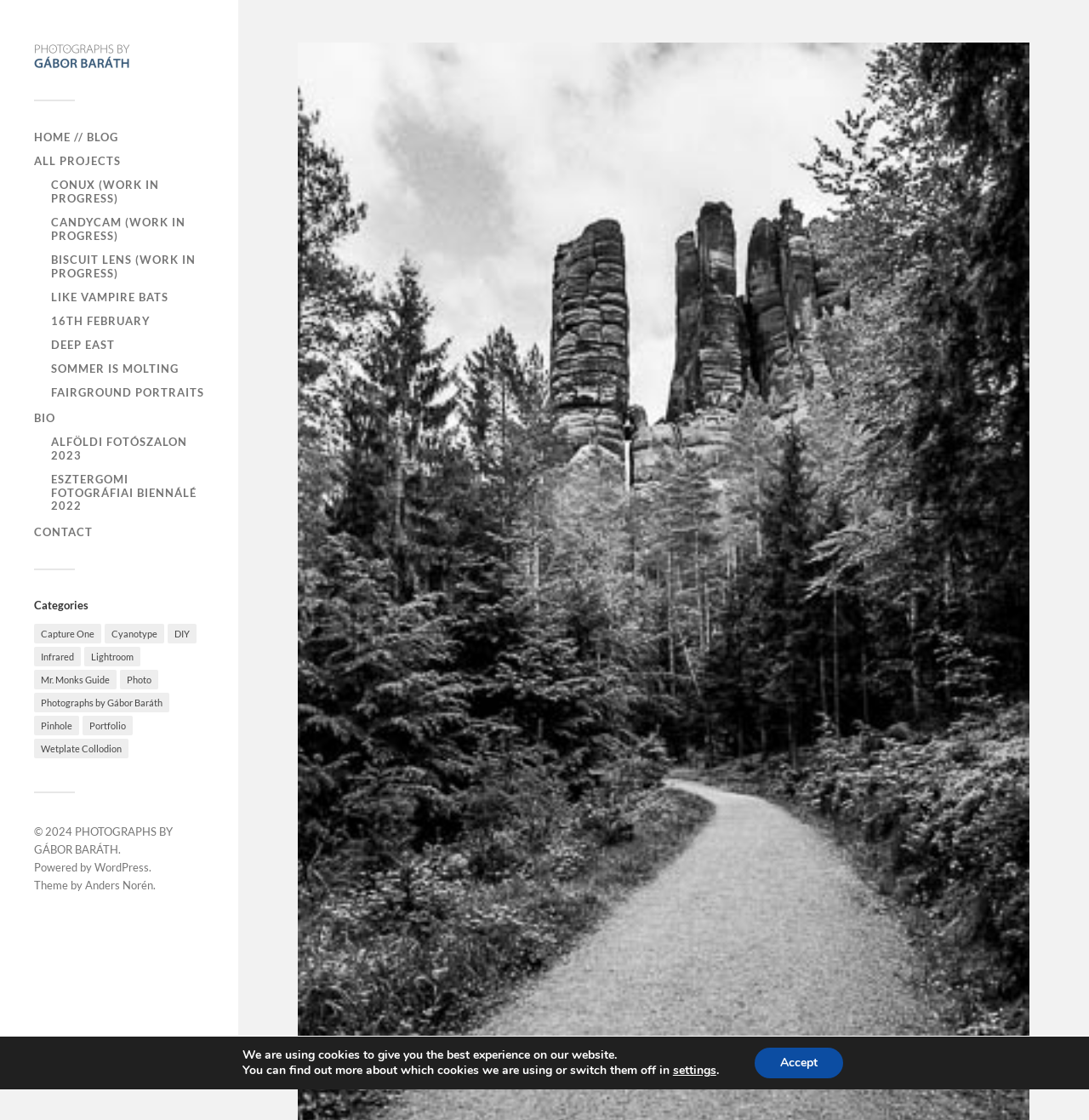Determine the bounding box coordinates for the HTML element described here: "CEO Stories".

None